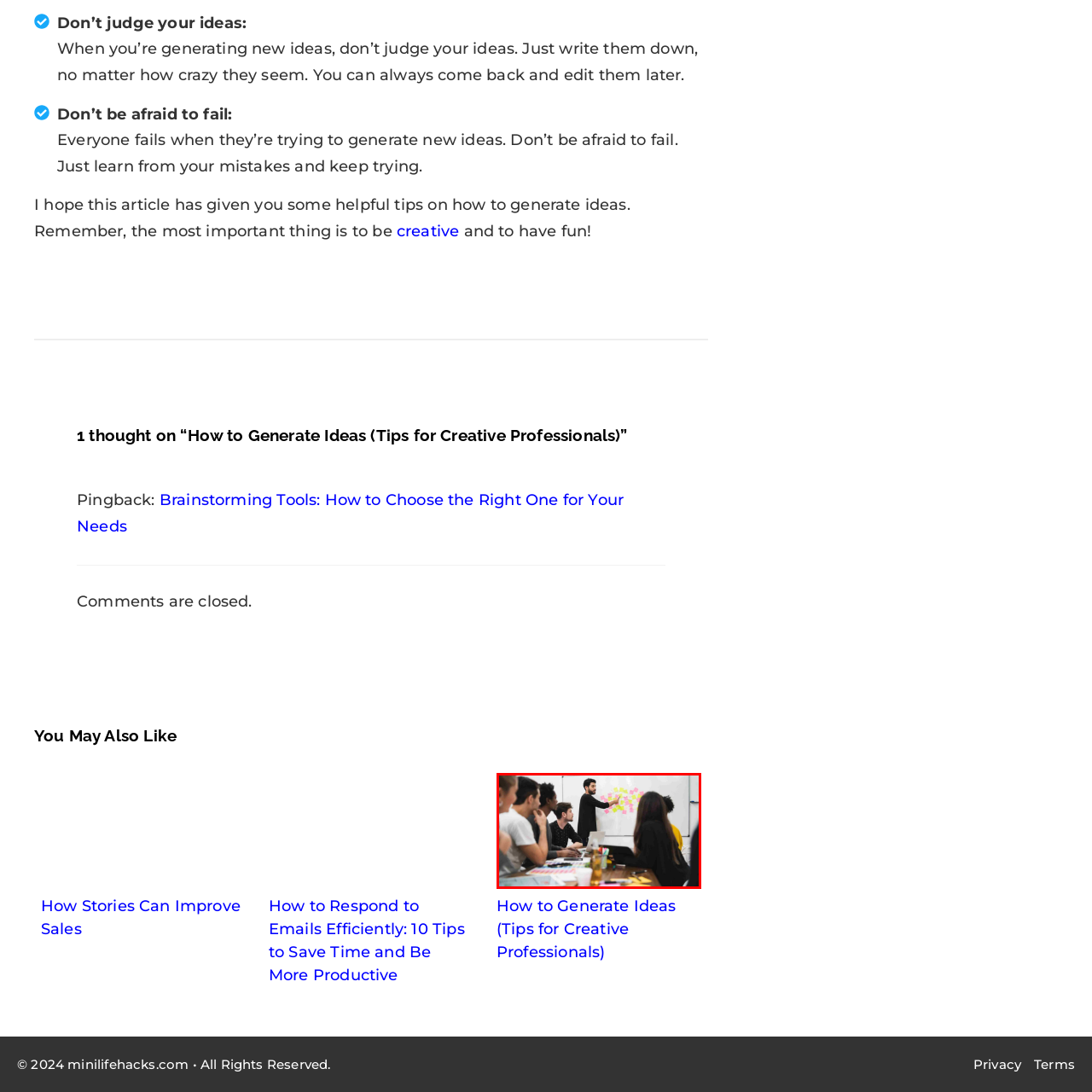What is on the whiteboard?
Direct your attention to the image encased in the red bounding box and answer the question thoroughly, relying on the visual data provided.

The whiteboard is filled with colorful sticky notes, which represent various concepts and thoughts being discussed and refined by the group during the brainstorming session.